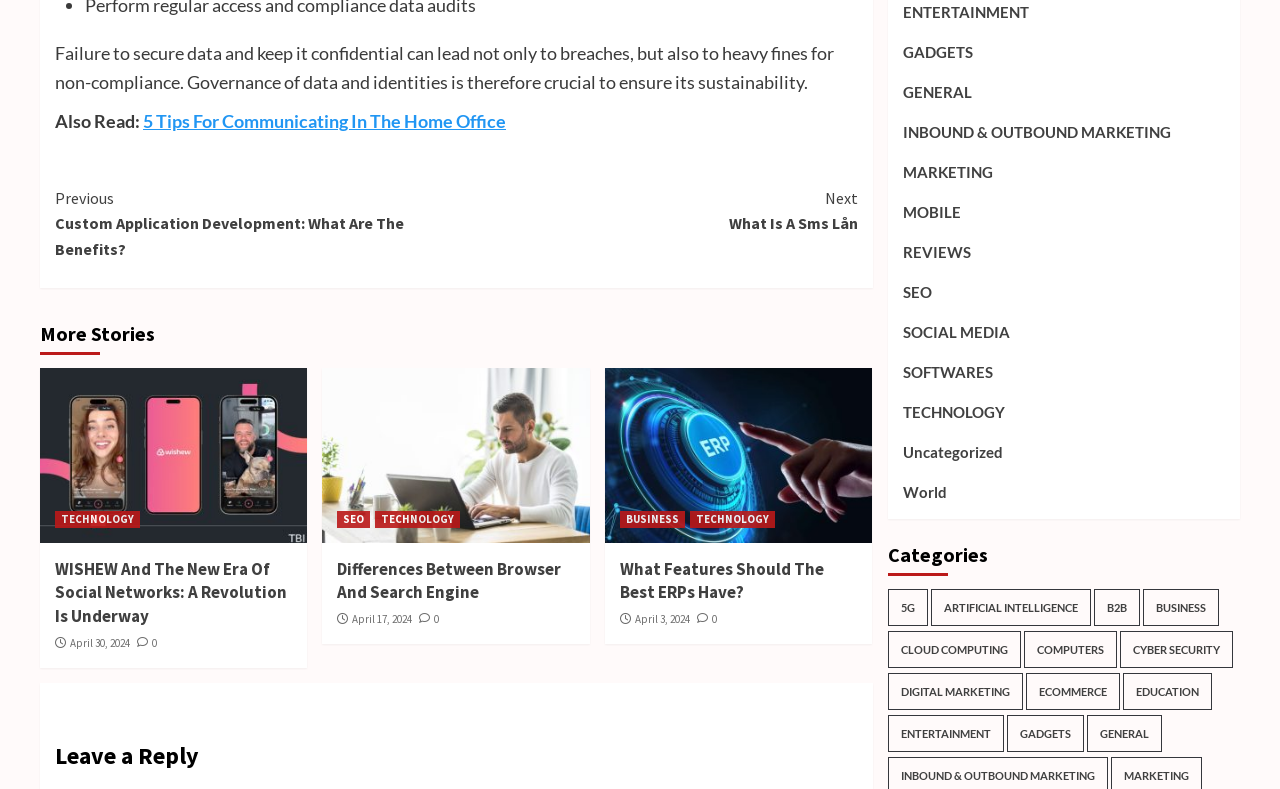Please use the details from the image to answer the following question comprehensively:
What is the title of the second article?

The second article is titled 'WISHEW And The New Era Of Social Networks: A Revolution Is Underway', as indicated by the heading element with the text 'WISHEW And The New Era Of Social Networks: A Revolution Is Underway'.